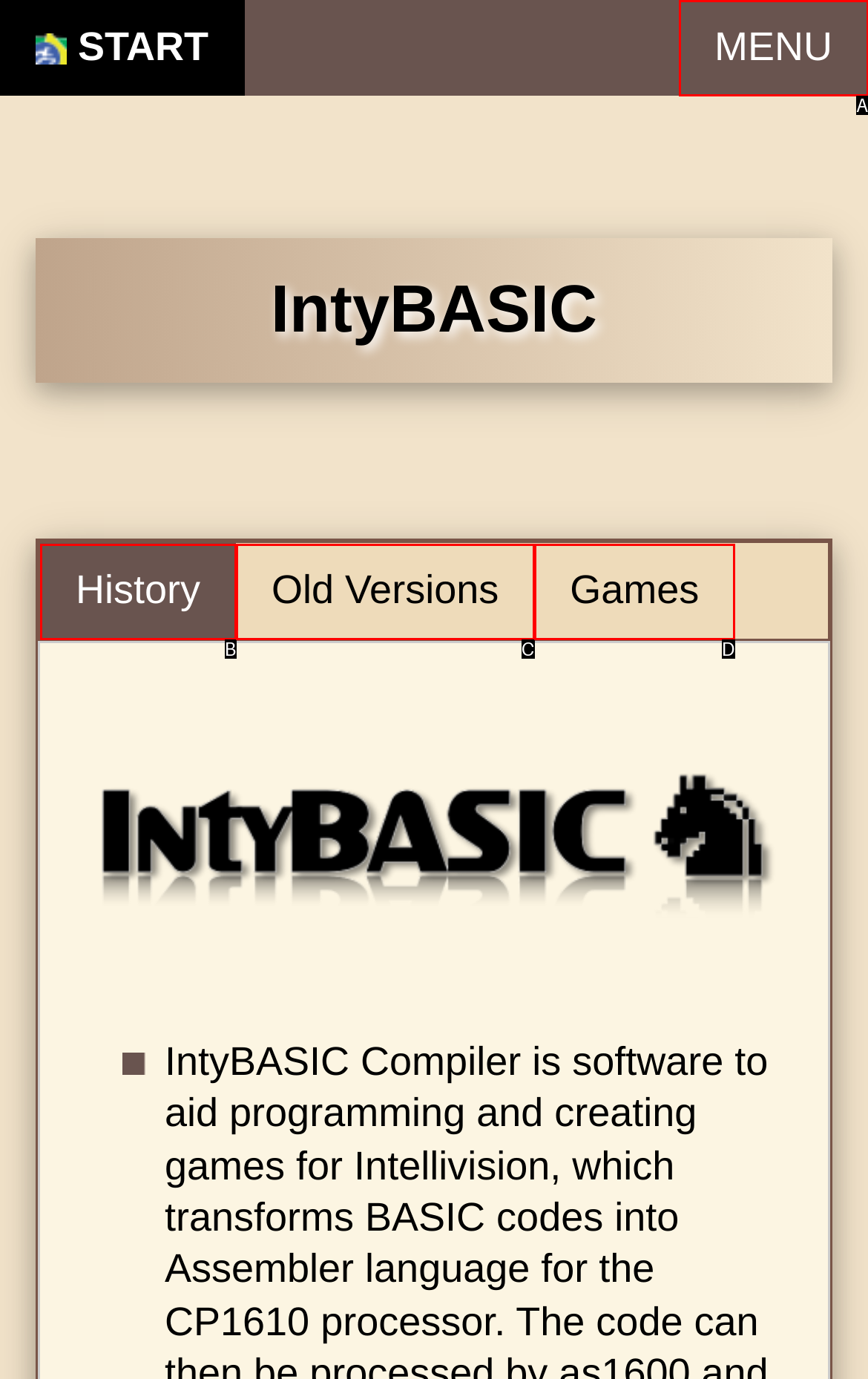Which option best describes: Old Versions
Respond with the letter of the appropriate choice.

C